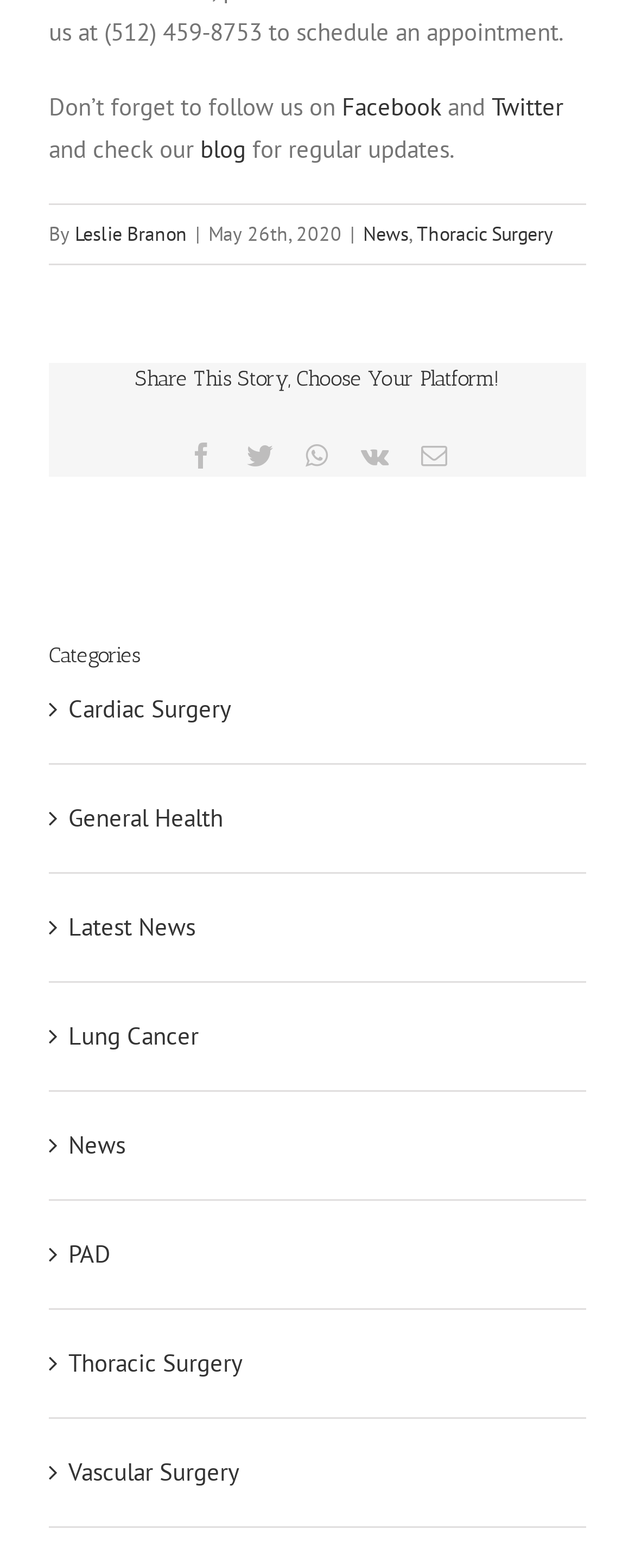Locate the bounding box coordinates of the segment that needs to be clicked to meet this instruction: "View Thoracic Surgery category".

[0.656, 0.141, 0.872, 0.157]